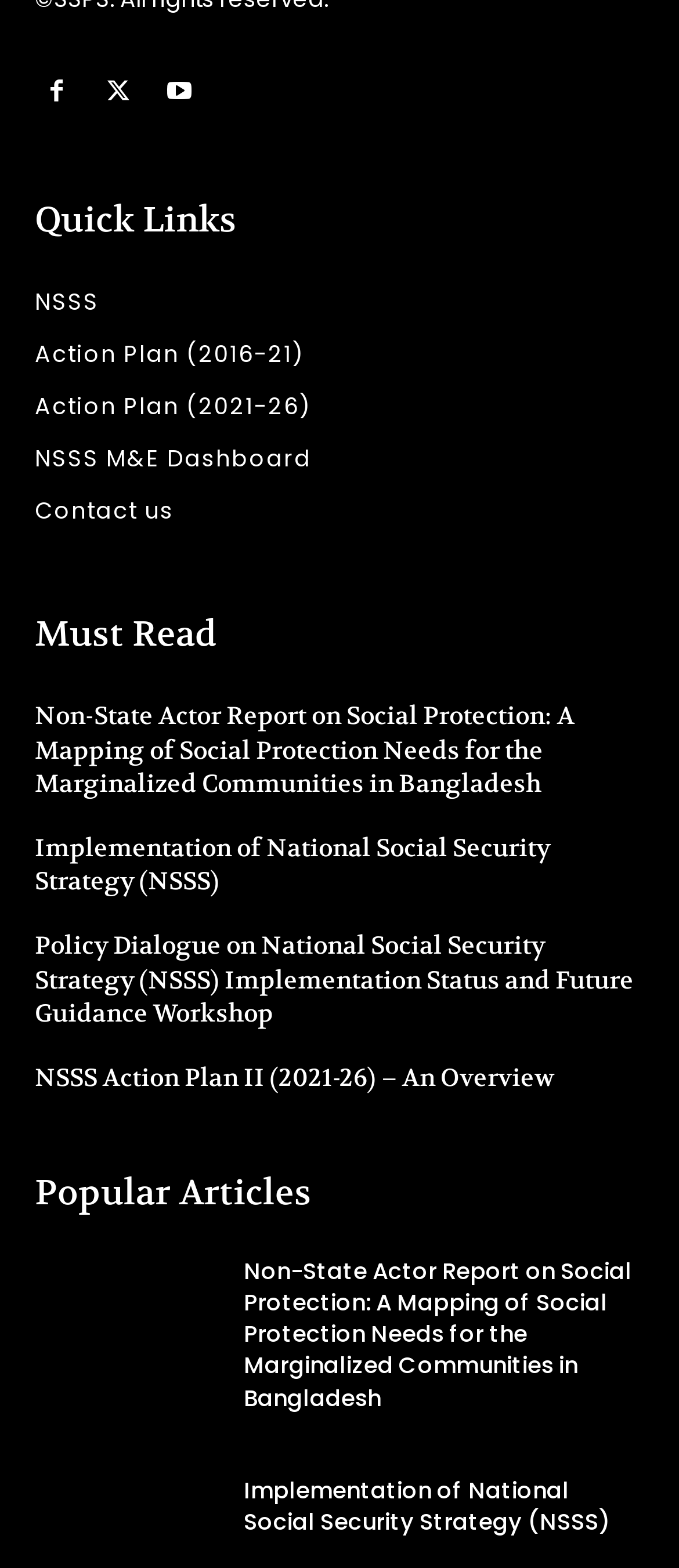What is the title of the first article under 'Must Read'? Based on the screenshot, please respond with a single word or phrase.

Non-State Actor Report on Social Protection